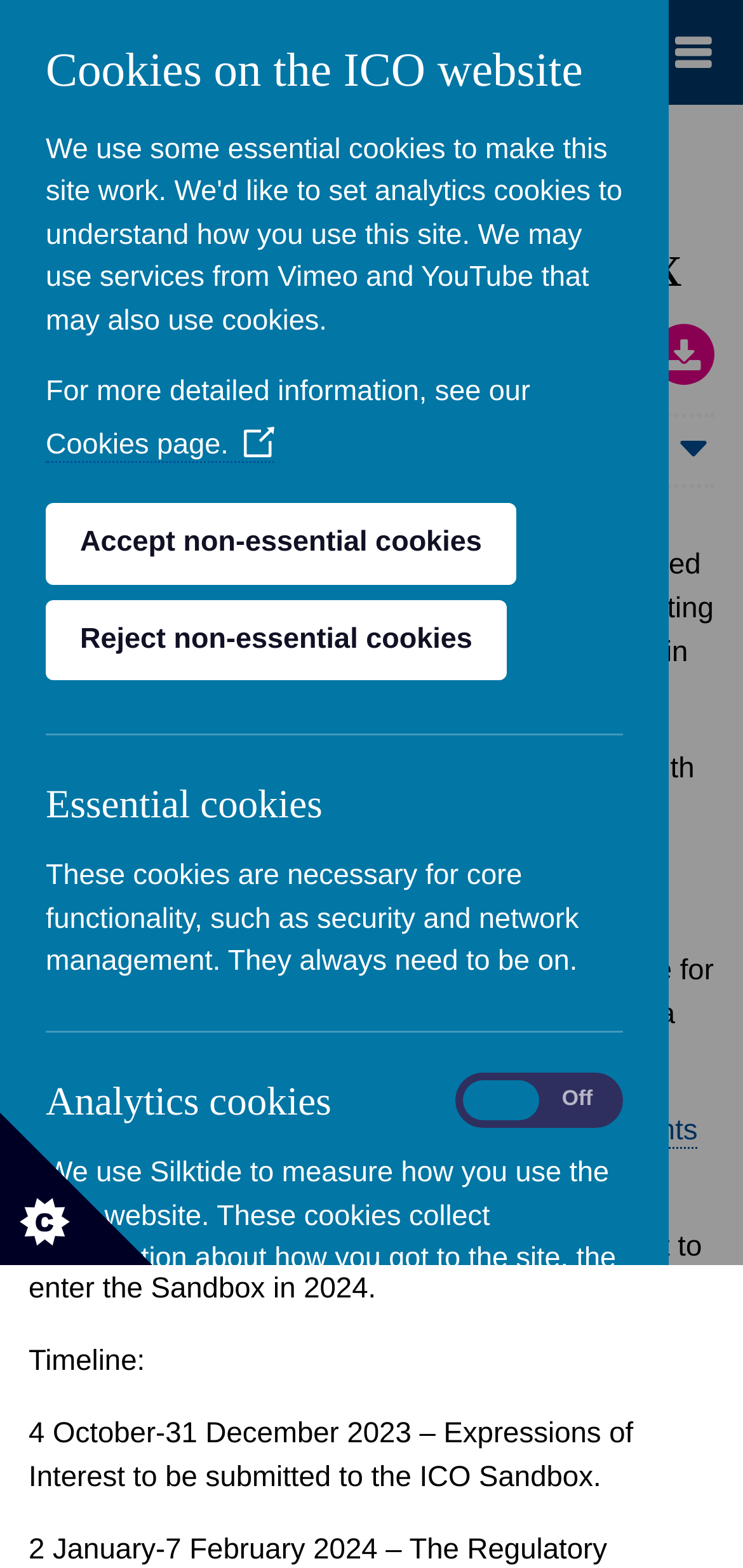Determine the bounding box coordinates of the area to click in order to meet this instruction: "Click the 'Accept non-essential cookies' button".

[0.062, 0.321, 0.695, 0.373]